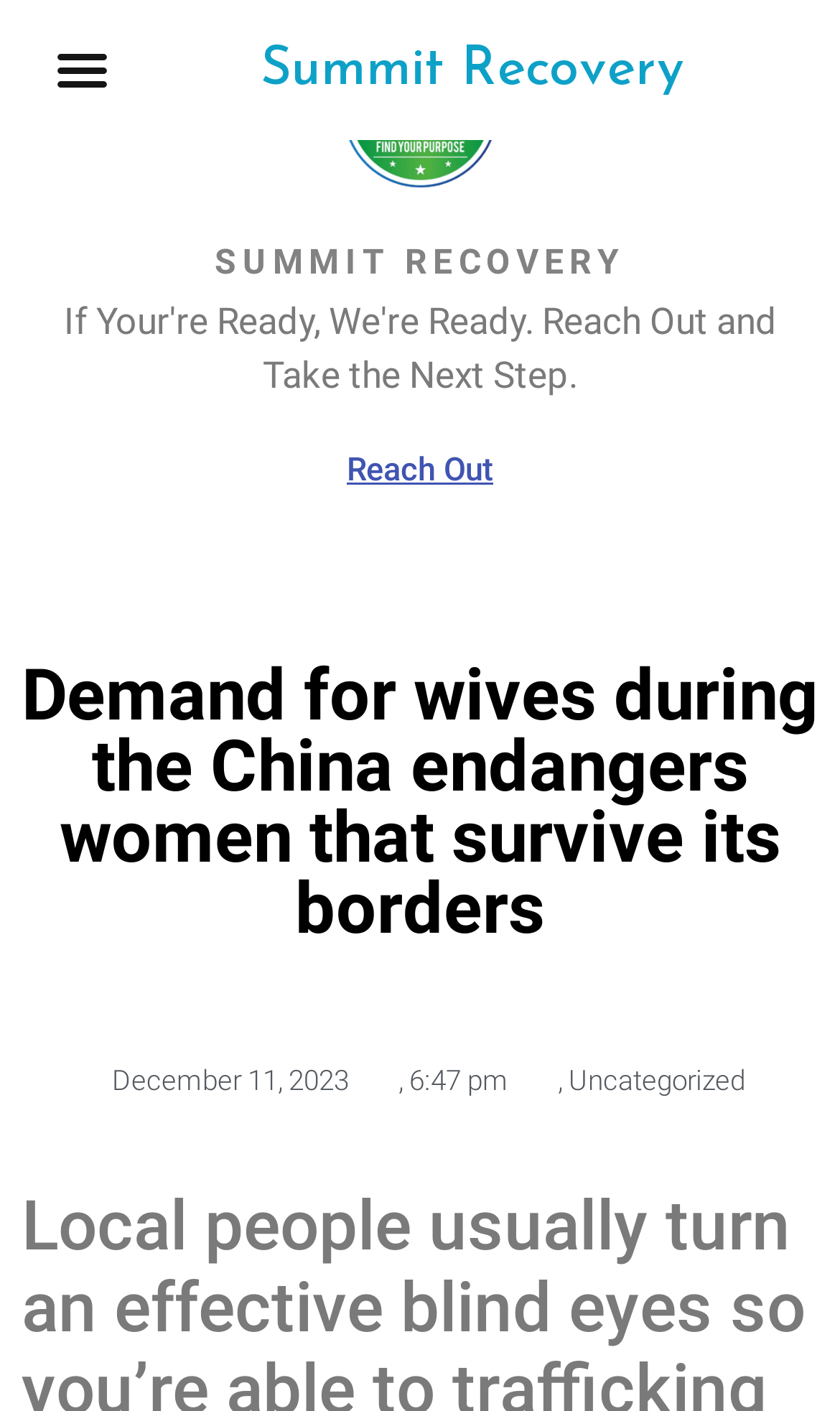What is the category of the article? Observe the screenshot and provide a one-word or short phrase answer.

Uncategorized